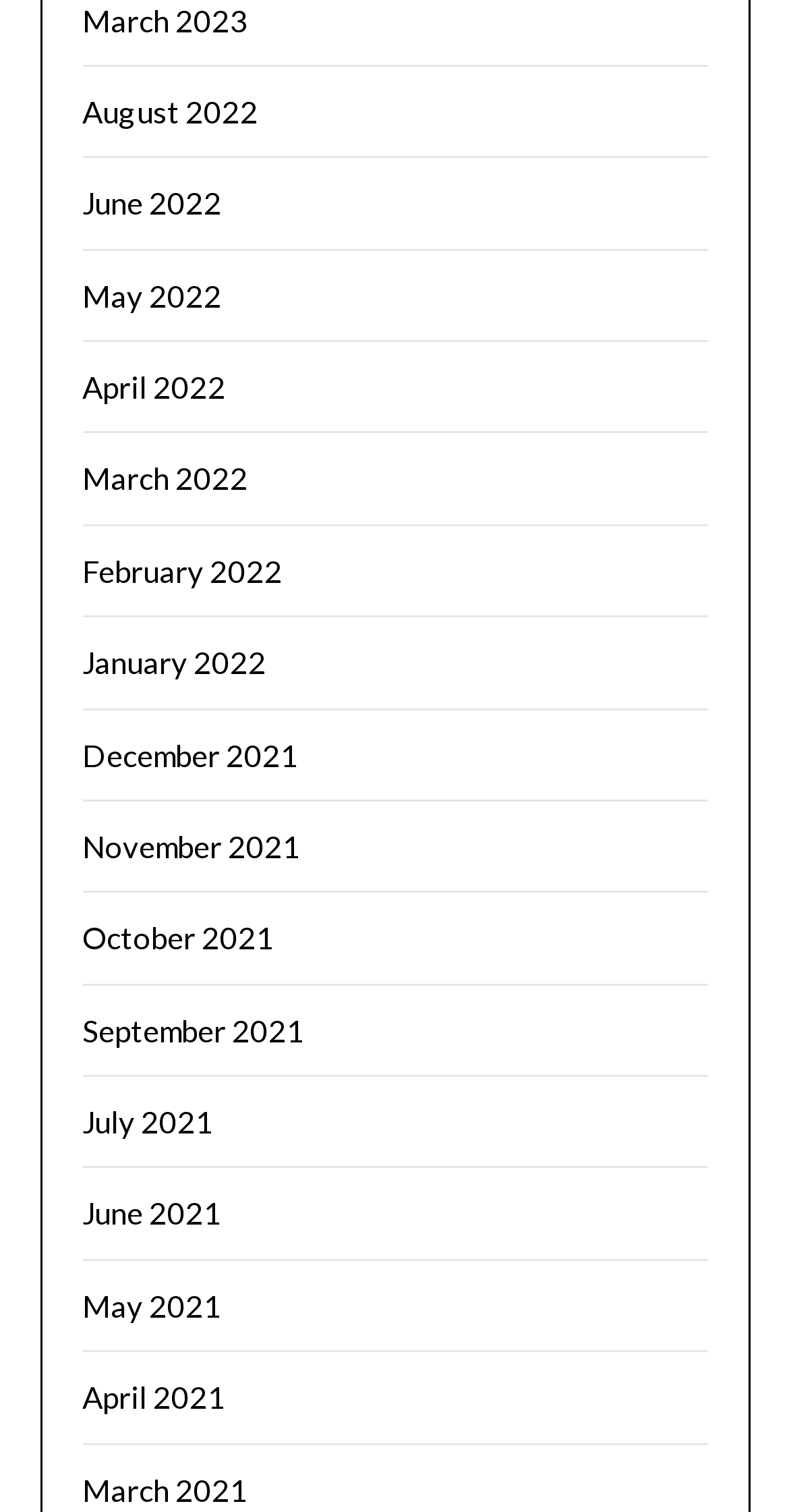Please predict the bounding box coordinates of the element's region where a click is necessary to complete the following instruction: "view May 2022". The coordinates should be represented by four float numbers between 0 and 1, i.e., [left, top, right, bottom].

[0.104, 0.183, 0.281, 0.207]